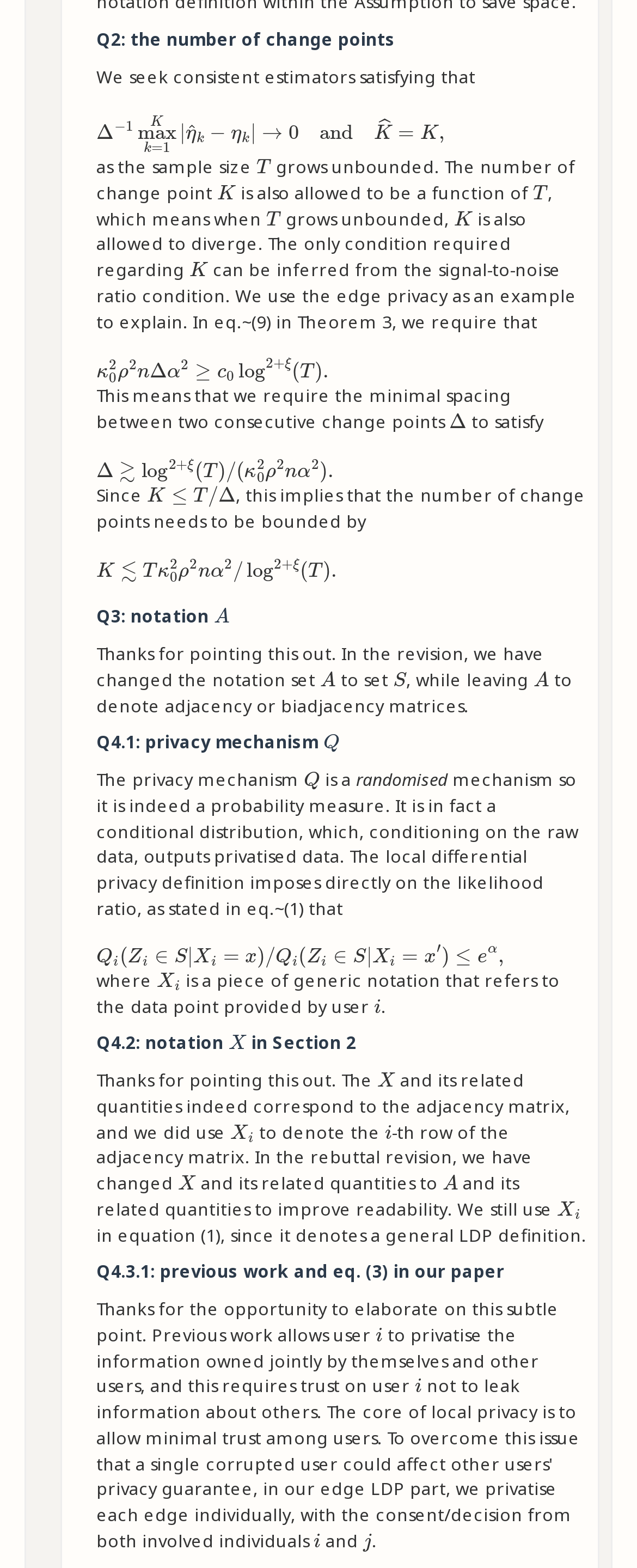Locate the coordinates of the bounding box for the clickable region that fulfills this instruction: "Send email to amberwolfhealing@gmail.com".

None